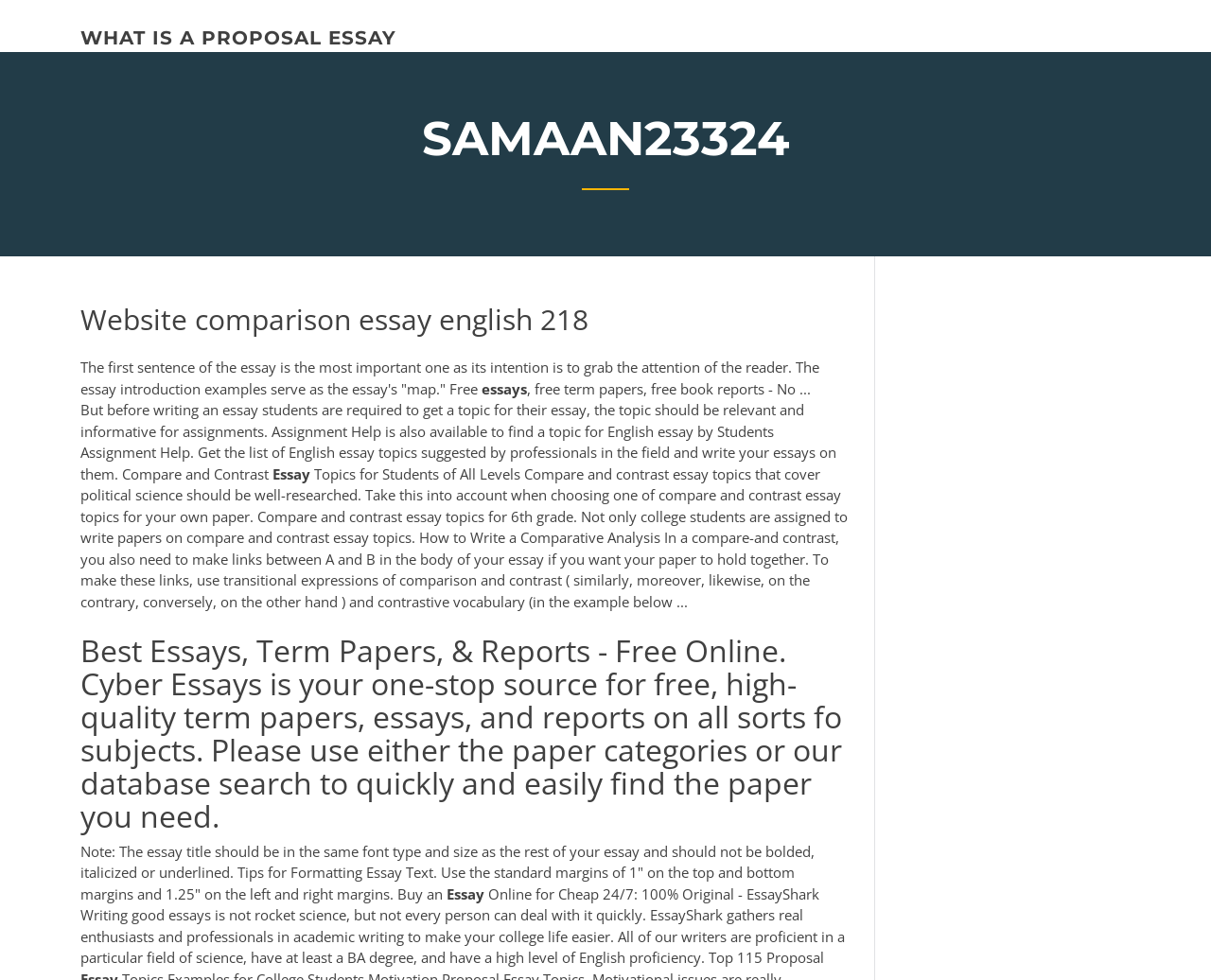Please provide a detailed answer to the question below based on the screenshot: 
What is the purpose of the first sentence in an essay?

According to the webpage, the first sentence of the essay is the most important one as its intention is to grab the attention of the reader. This is mentioned in the StaticText element with the text 'The first sentence of the essay is the most important one as its intention is to grab the attention of the reader.'